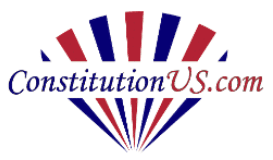Construct a detailed narrative about the image.

The image features the logo of ConstitutionUS.com, prominently displaying the website's name in a stylized font. The design incorporates red, white, and blue colors, evoking themes of American patriotism and history. The logo is arranged with alternating vertical stripes radiating downwards, creating a fan-like shape that adds a sense of movement and dynamism. This emblem serves as a visual representation of the website, which is dedicated to providing information about the Constitution of the United States and related resources.